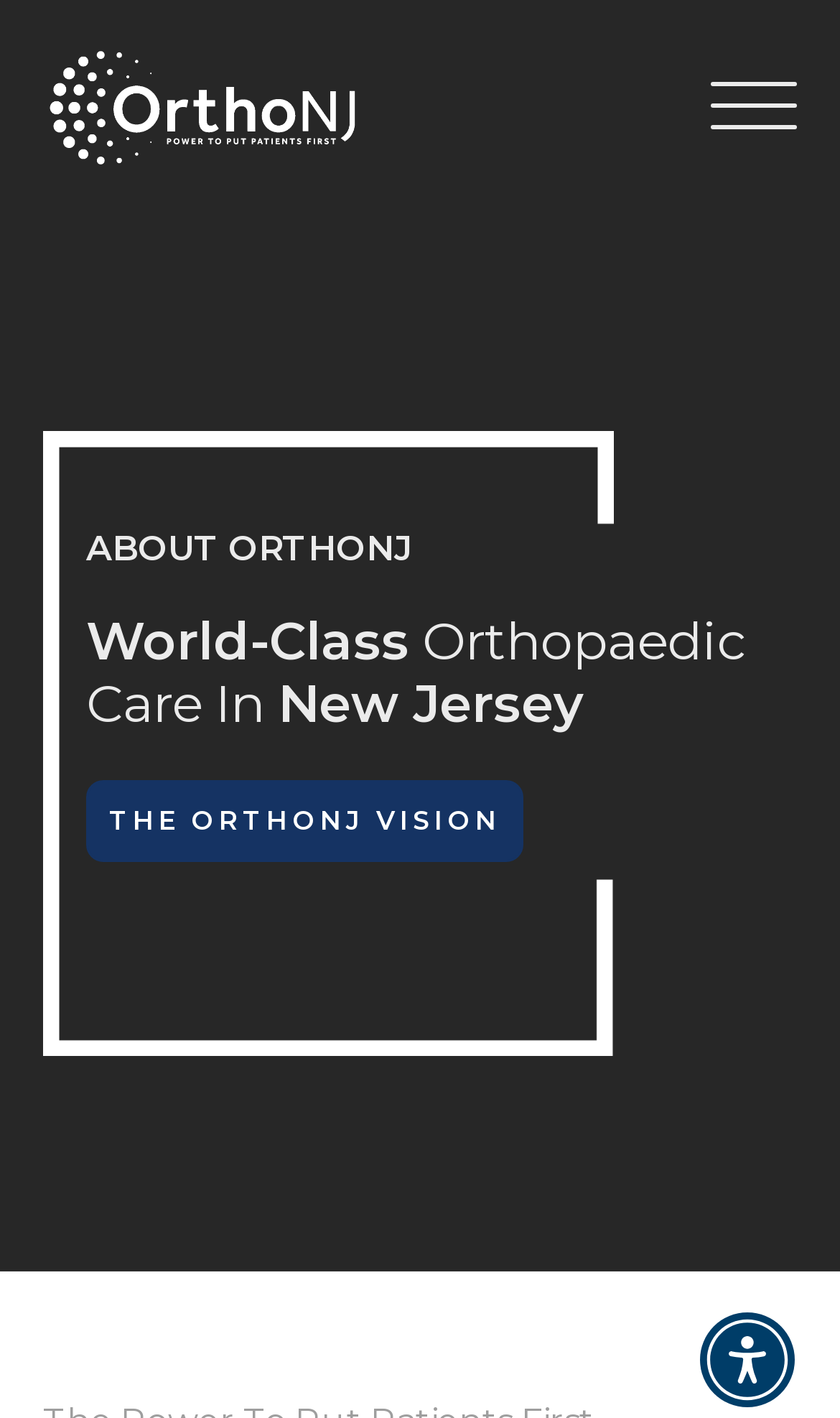Please identify the primary heading on the webpage and return its text.

World-Class Orthopaedic Care In New Jersey